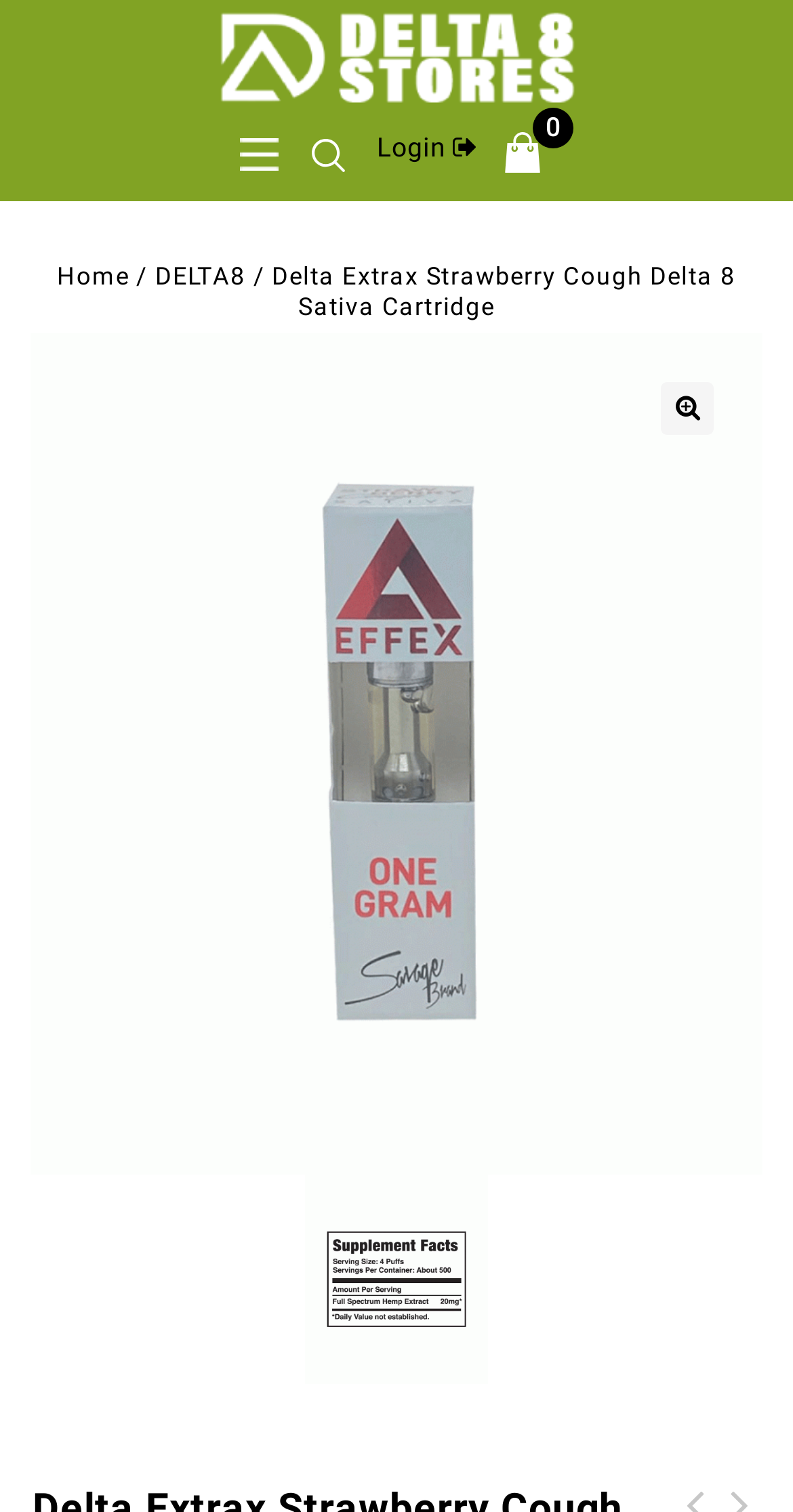Give a detailed account of the webpage, highlighting key information.

This webpage is about Delta Effex's premium Strawberry Cough Delta 8 THC Cartridge. At the top left, there is a link to "Delta8 Stores" accompanied by an image with the same name. Next to it, there is a "MENU" heading. On the right side of the top section, there are links to "Login" and "View your shopping cart" with a "0" indicator, suggesting an empty cart.

Below the top section, there is a breadcrumb navigation menu that starts with a "Home" link, followed by a "/" separator, then a "DELTA8" link, and finally the current page's title, "Delta Extrax Strawberry Cough Delta 8 Sativa Cartridge". 

On the right side of the page, there is a search icon (magnifying glass) link. The main content of the page is a large image that takes up most of the page's real estate, showcasing the product. At the bottom of the page, there are two more links, one on the left and one on the right, both accompanied by images.